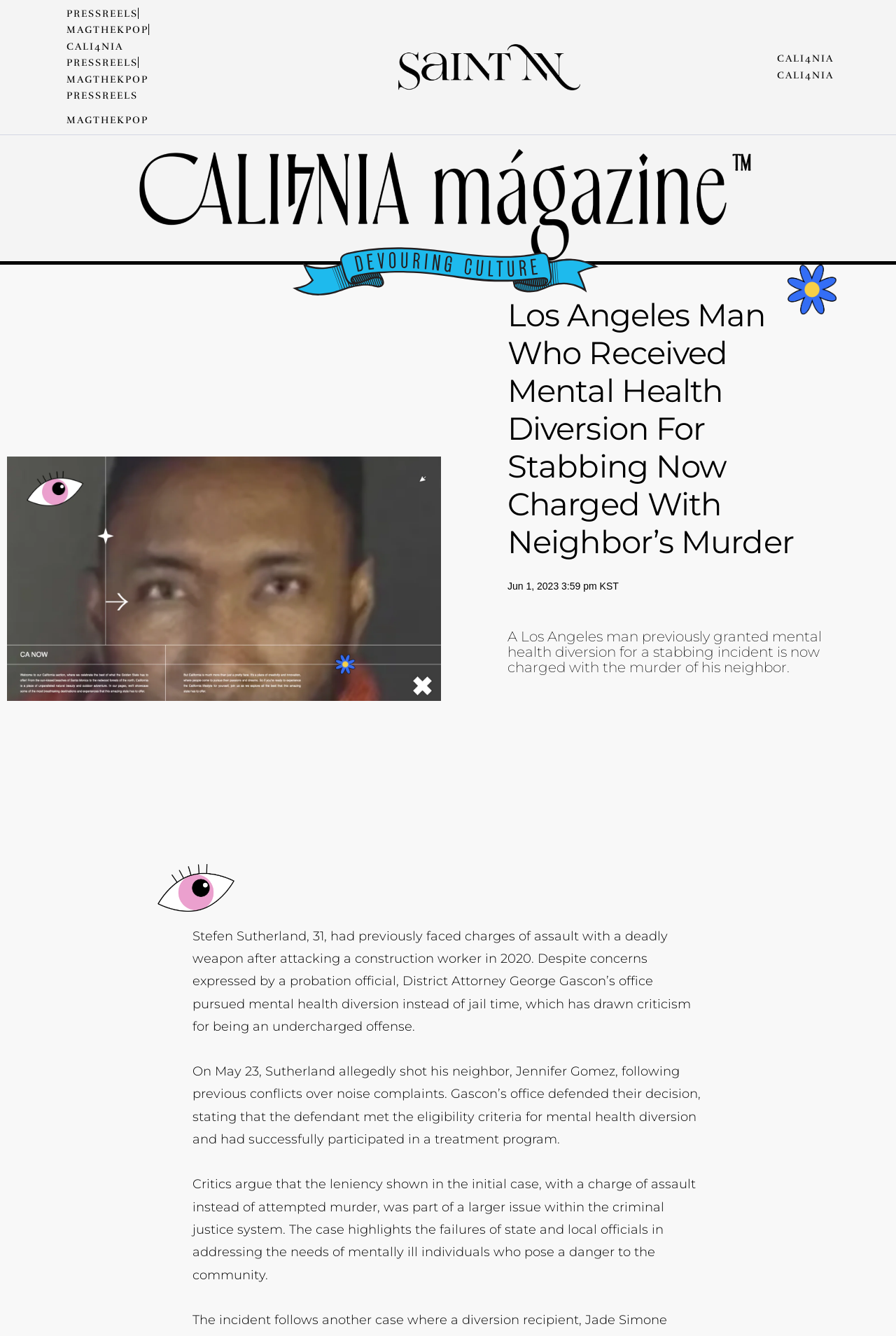What was the reason for the conflict between Stefen Sutherland and his neighbor?
Refer to the image and give a detailed answer to the query.

I found the answer by reading the article, which mentions that Stefen Sutherland allegedly shot his neighbor, Jennifer Gomez, following previous conflicts over noise complaints.